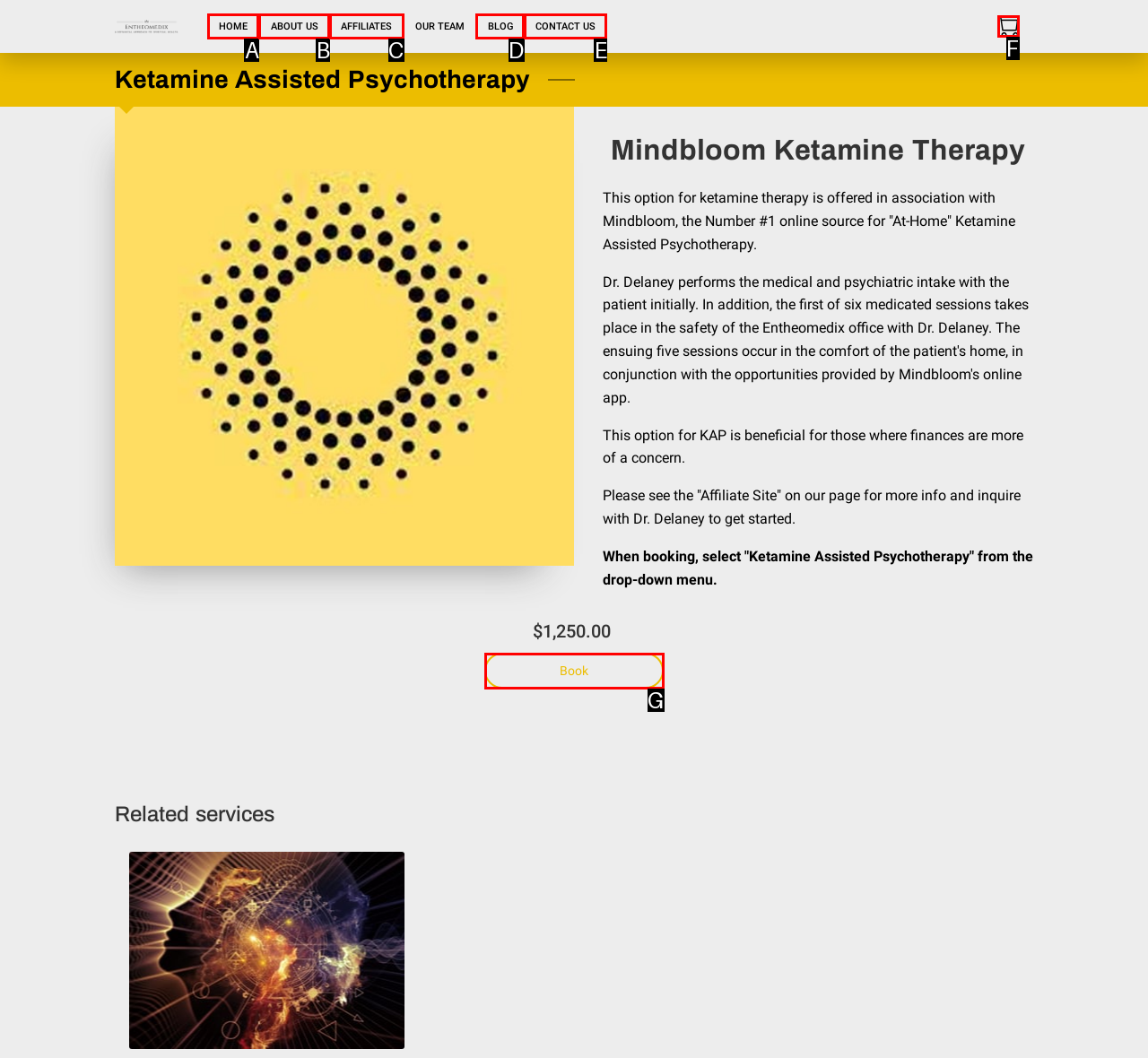Find the HTML element that corresponds to the description: Home. Indicate your selection by the letter of the appropriate option.

A